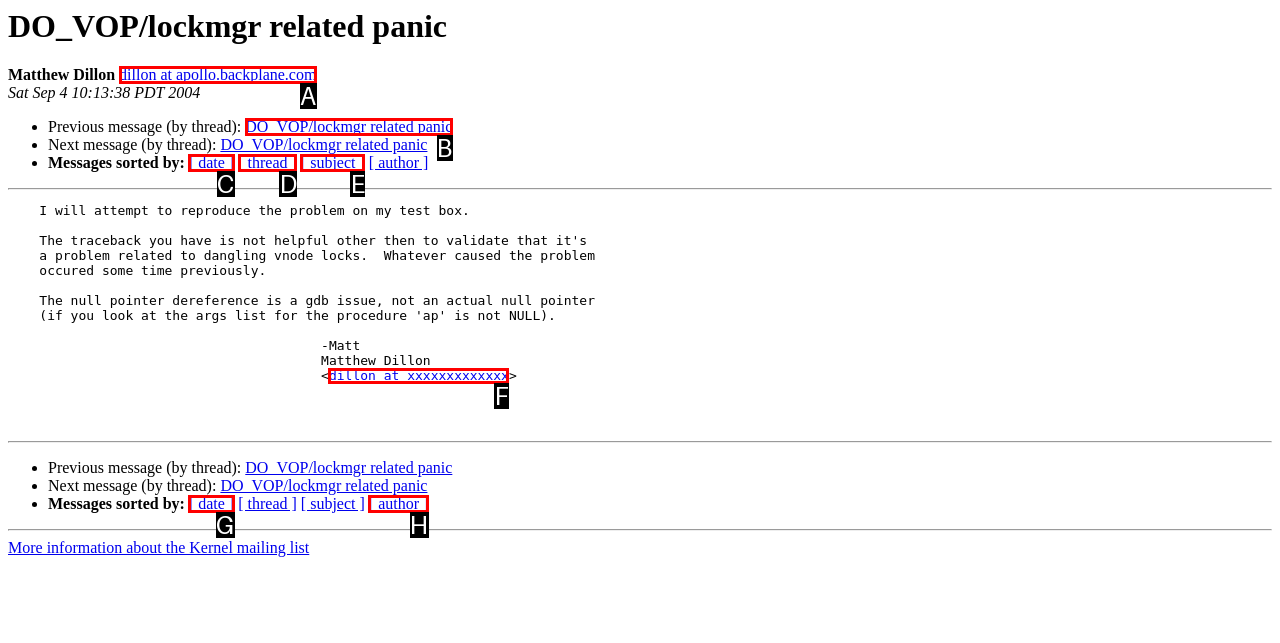Identify the UI element described as: [ date ]
Answer with the option's letter directly.

G